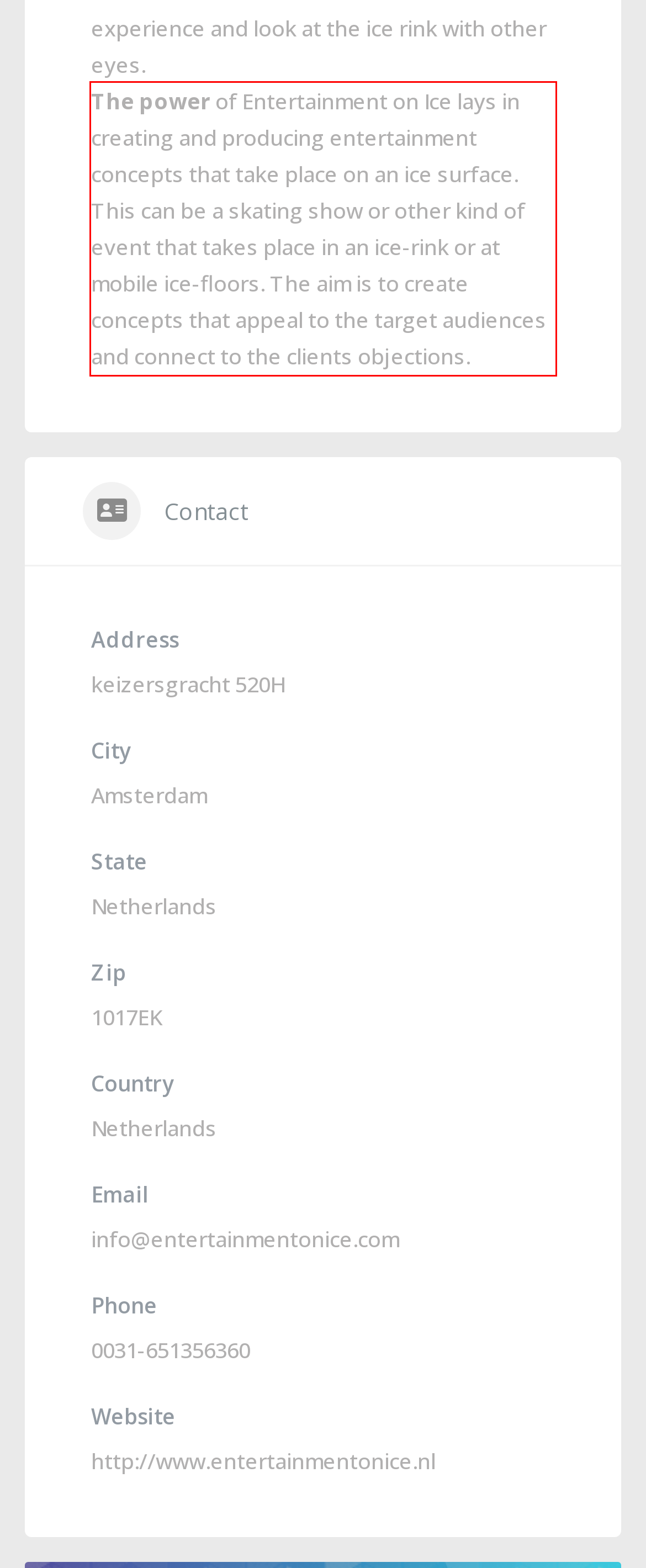Given a screenshot of a webpage, locate the red bounding box and extract the text it encloses.

The power of Entertainment on Ice lays in creating and producing entertainment concepts that take place on an ice surface. This can be a skating show or other kind of event that takes place in an ice-rink or at mobile ice-floors. The aim is to create concepts that appeal to the target audiences and connect to the clients objections.